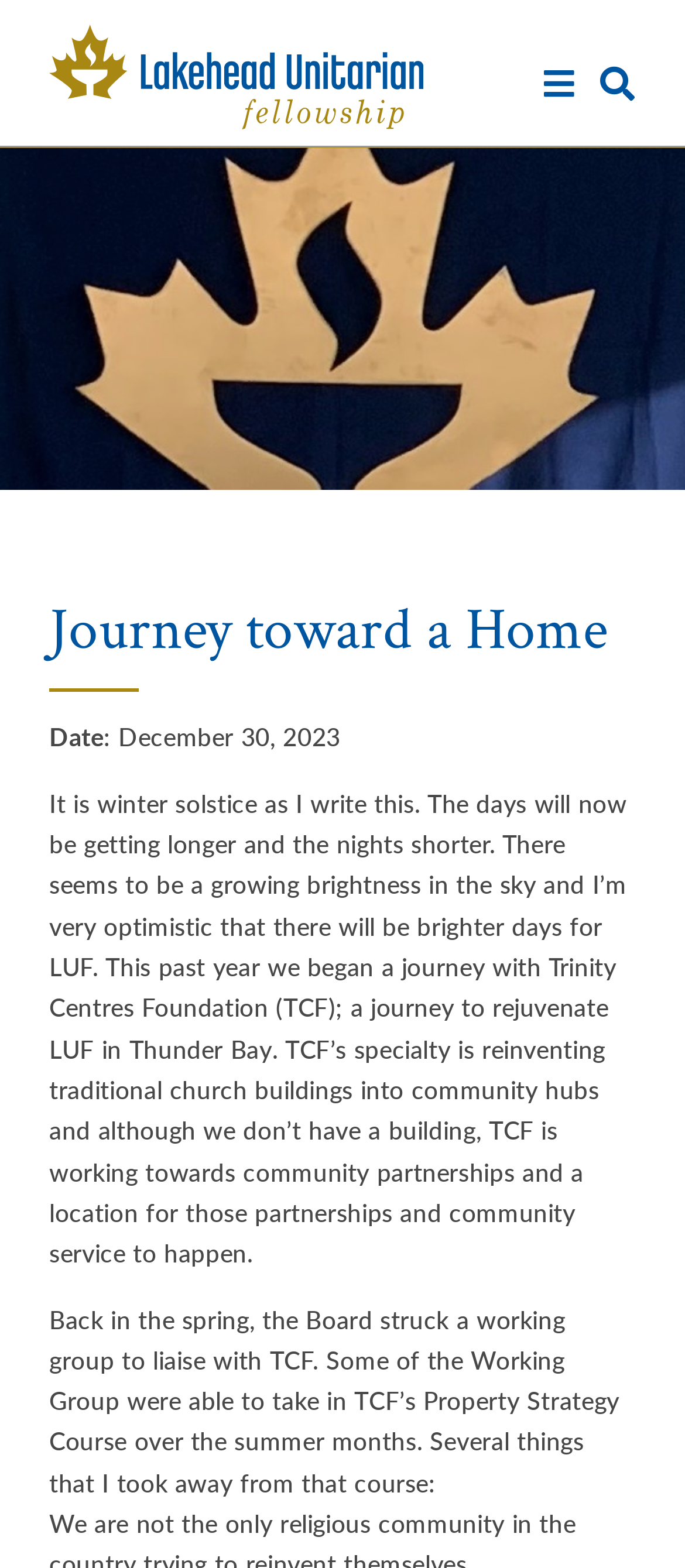What is the current season according to the article?
Based on the image, give a one-word or short phrase answer.

Winter